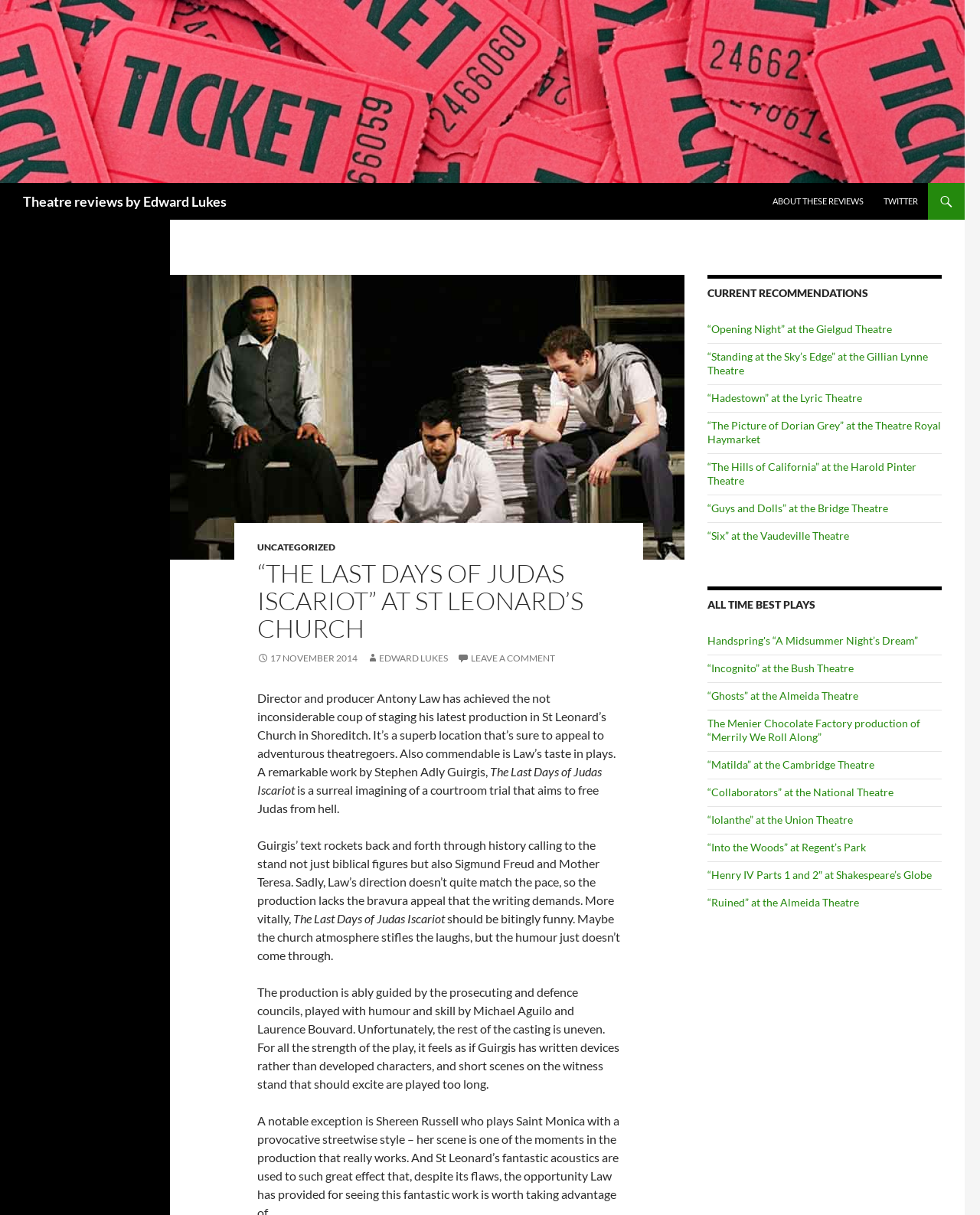Given the element description: "“Incognito” at the Bush Theatre", predict the bounding box coordinates of the UI element it refers to, using four float numbers between 0 and 1, i.e., [left, top, right, bottom].

[0.722, 0.544, 0.871, 0.555]